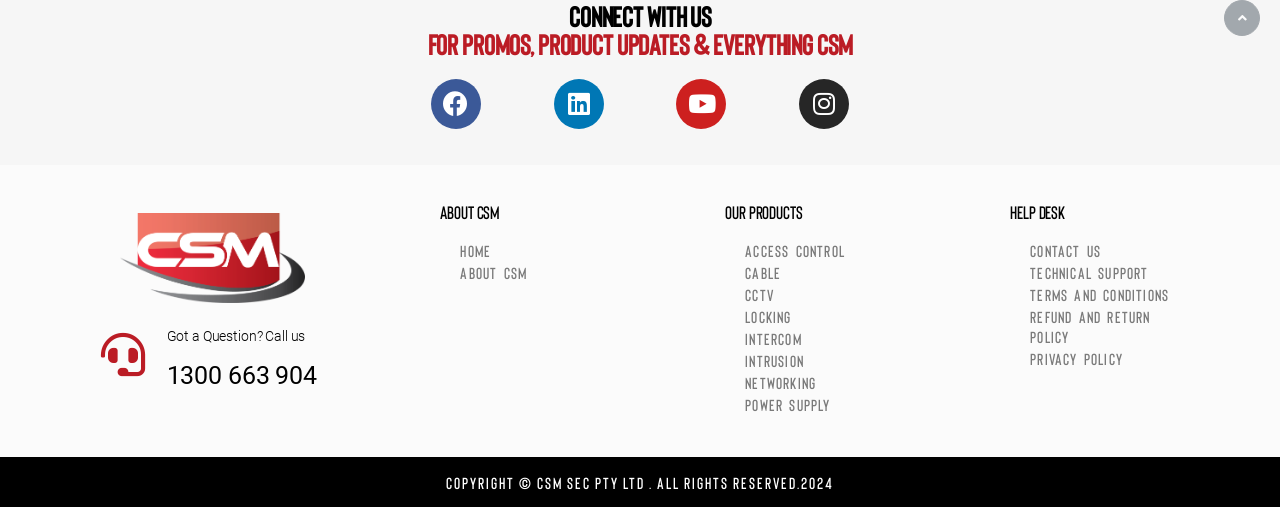What is the last link listed under 'HELP DESK'?
Use the screenshot to answer the question with a single word or phrase.

PRIVACY POLICY